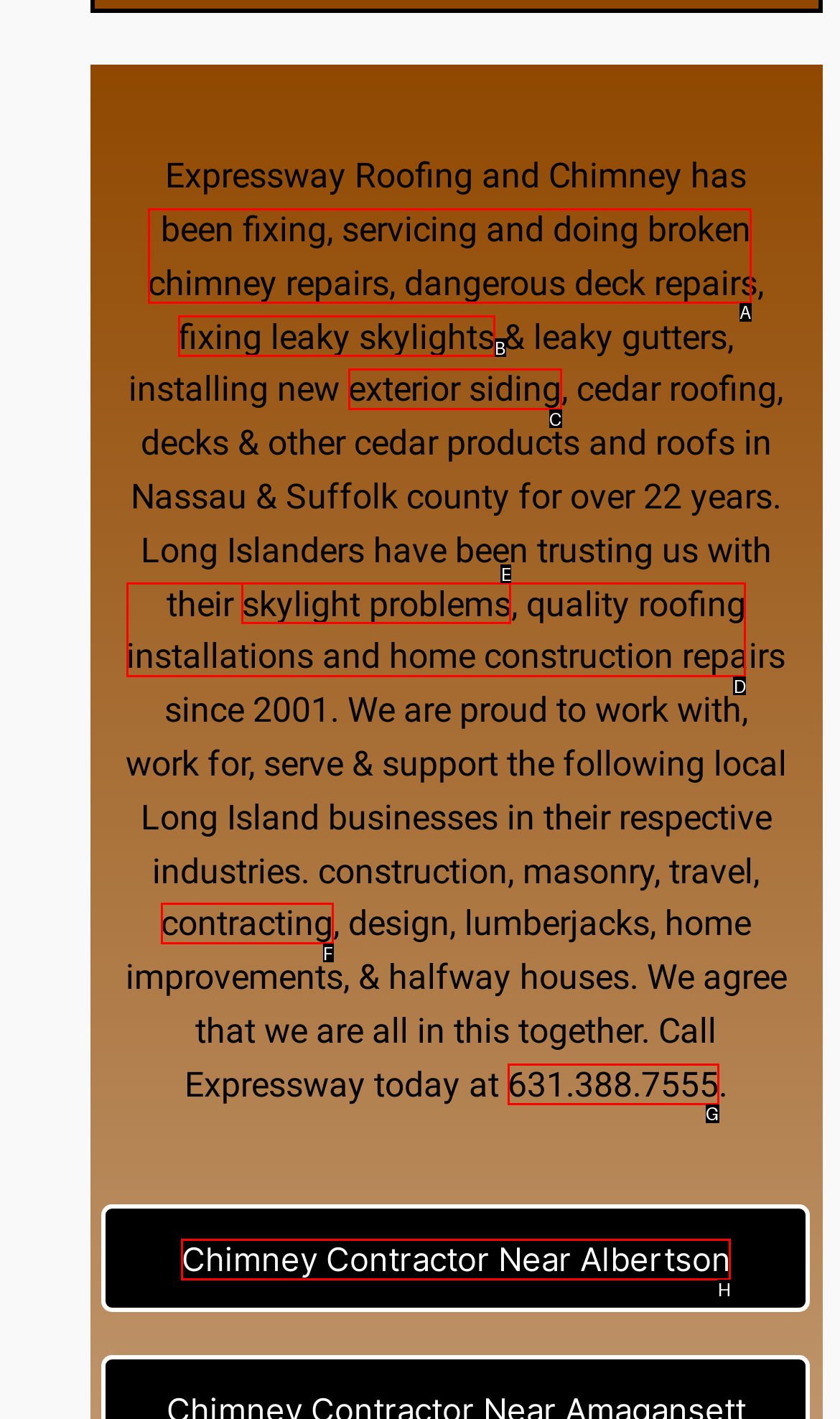Using the provided description: contracting, select the HTML element that corresponds to it. Indicate your choice with the option's letter.

F